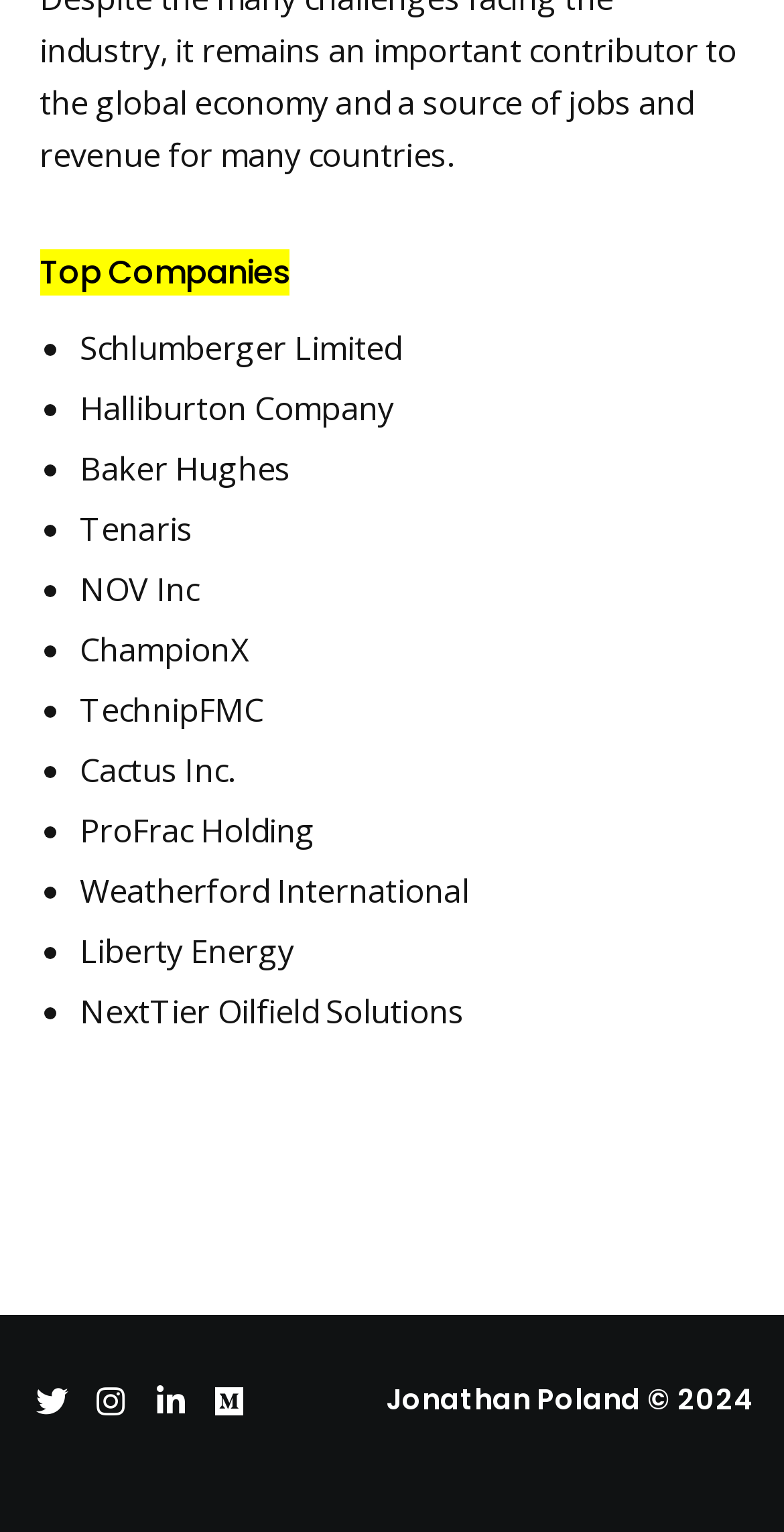What is the last company listed?
Refer to the image and respond with a one-word or short-phrase answer.

NextTier Oilfield Solutions